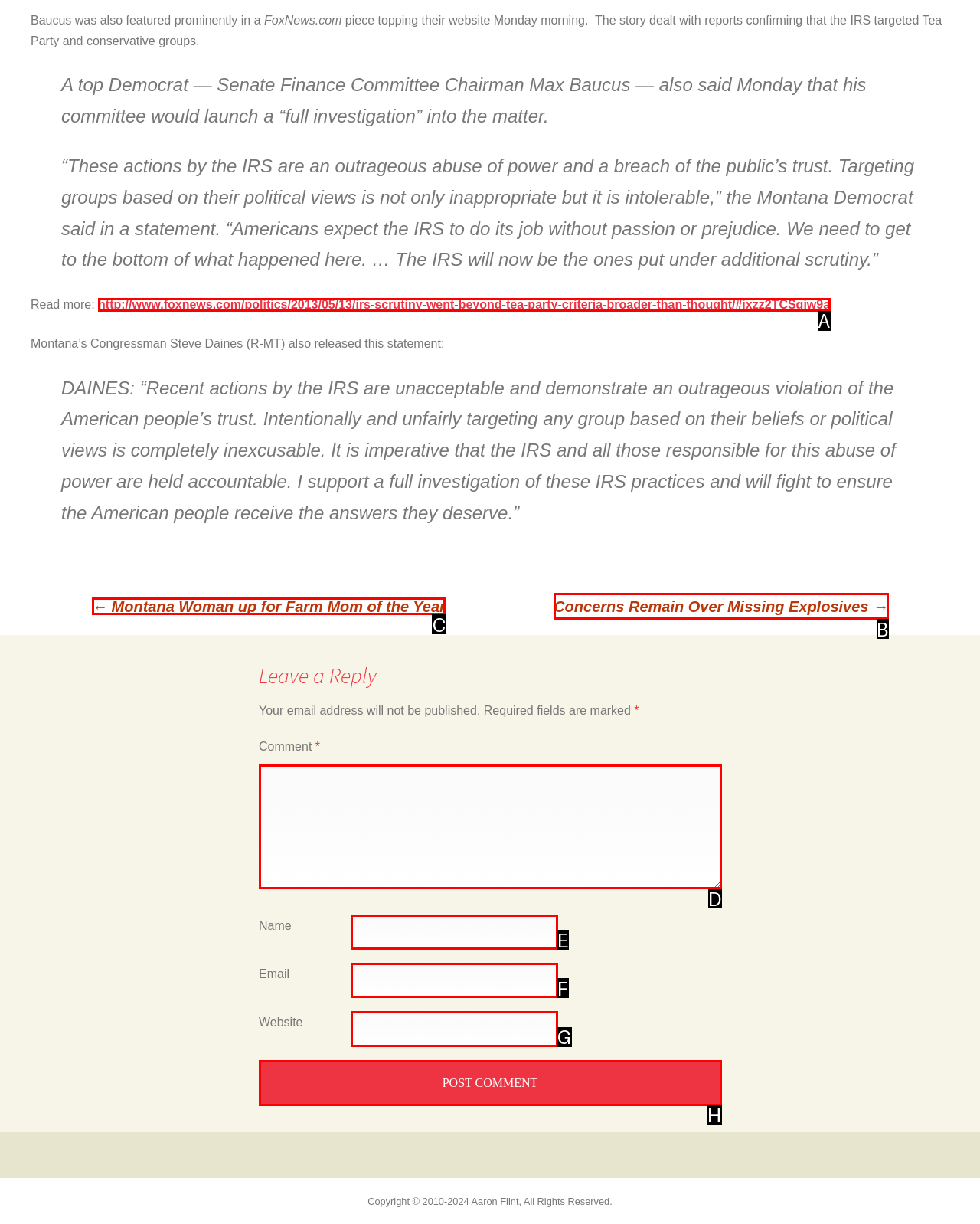Determine which option aligns with the description: parent_node: Email aria-describedby="email-notes" name="email". Provide the letter of the chosen option directly.

F